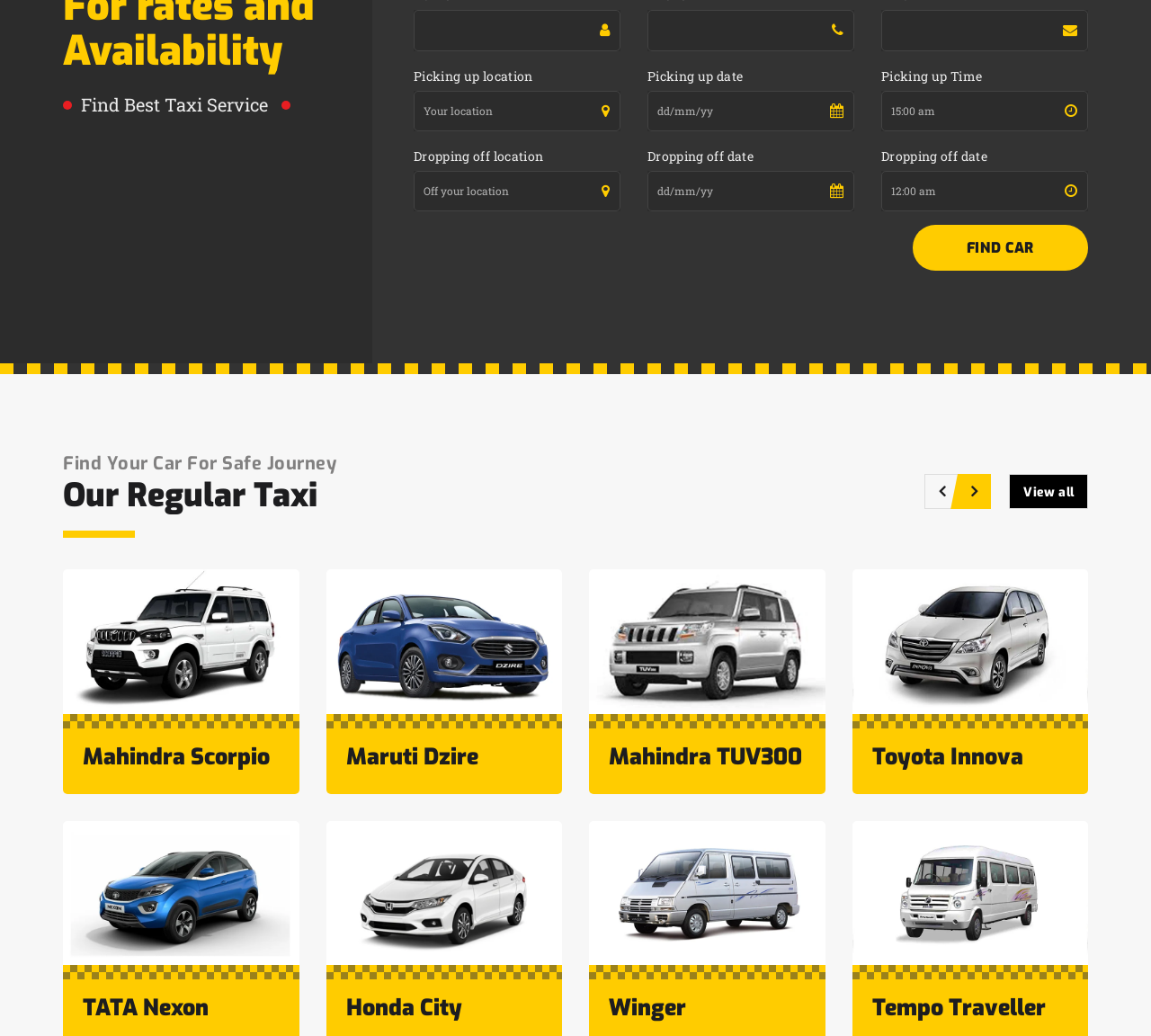Select the bounding box coordinates of the element I need to click to carry out the following instruction: "View Mahindra Scorpio details".

[0.072, 0.716, 0.234, 0.745]